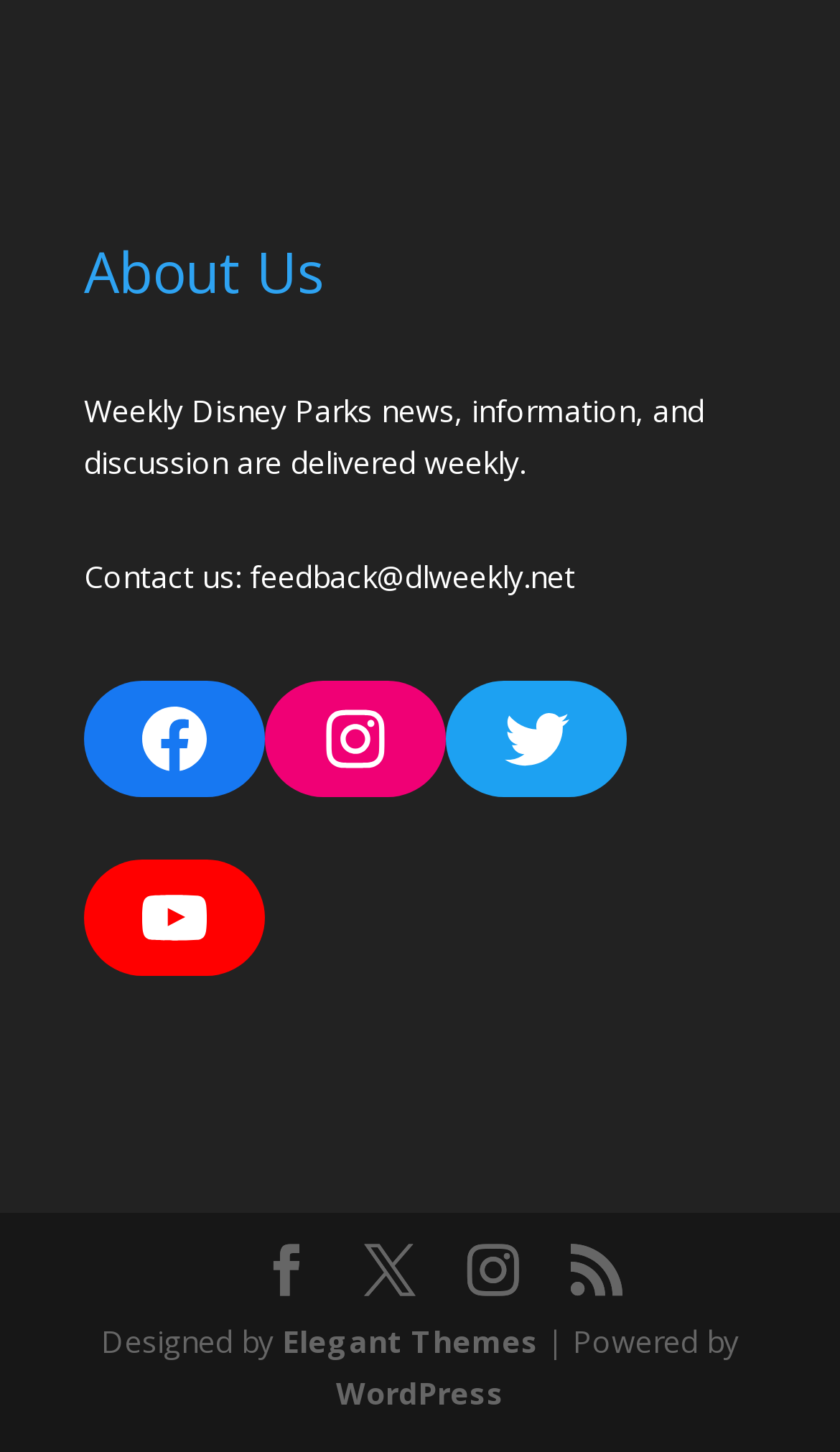How many social media links are present?
Please provide a detailed answer to the question.

I observed the webpage and found four social media links, namely Facebook, Instagram, Twitter, and YouTube, which are placed vertically below the 'About Us' heading.